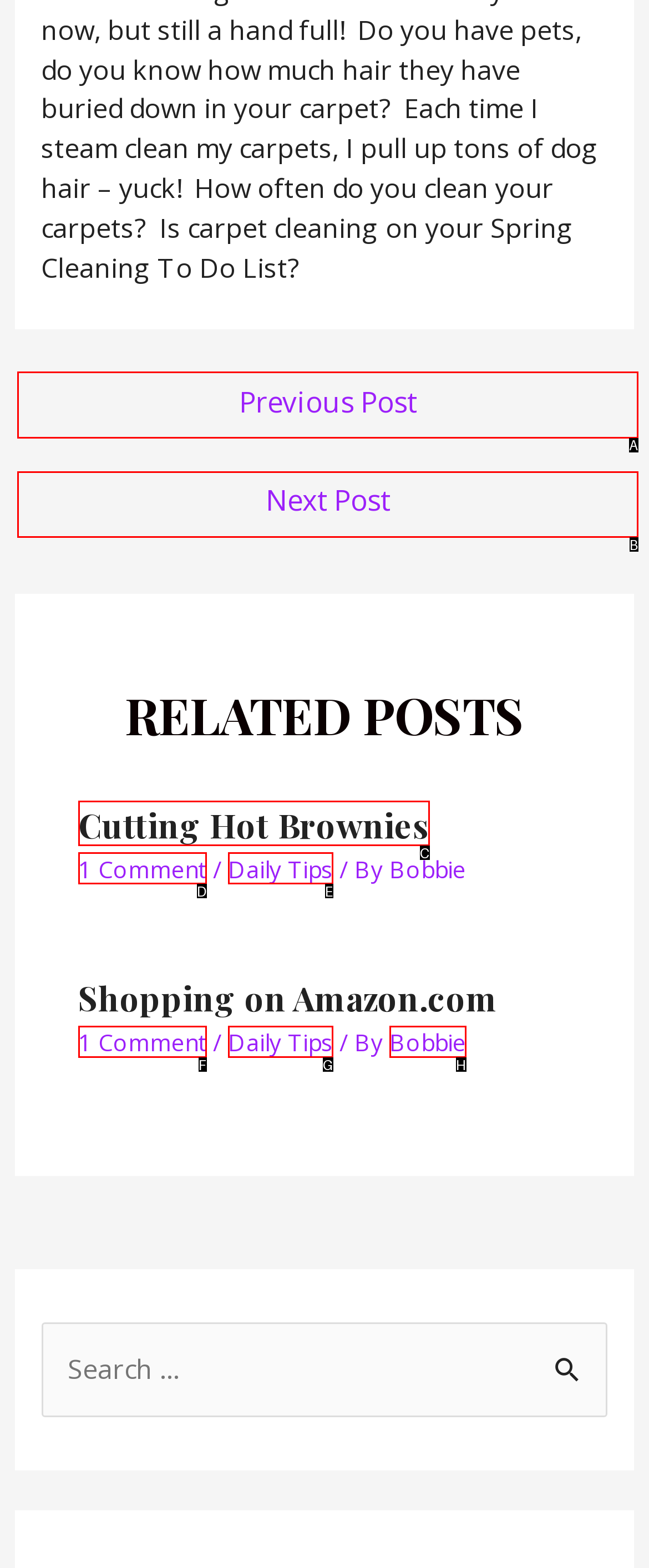Given the element description: Daily Tips, choose the HTML element that aligns with it. Indicate your choice with the corresponding letter.

E